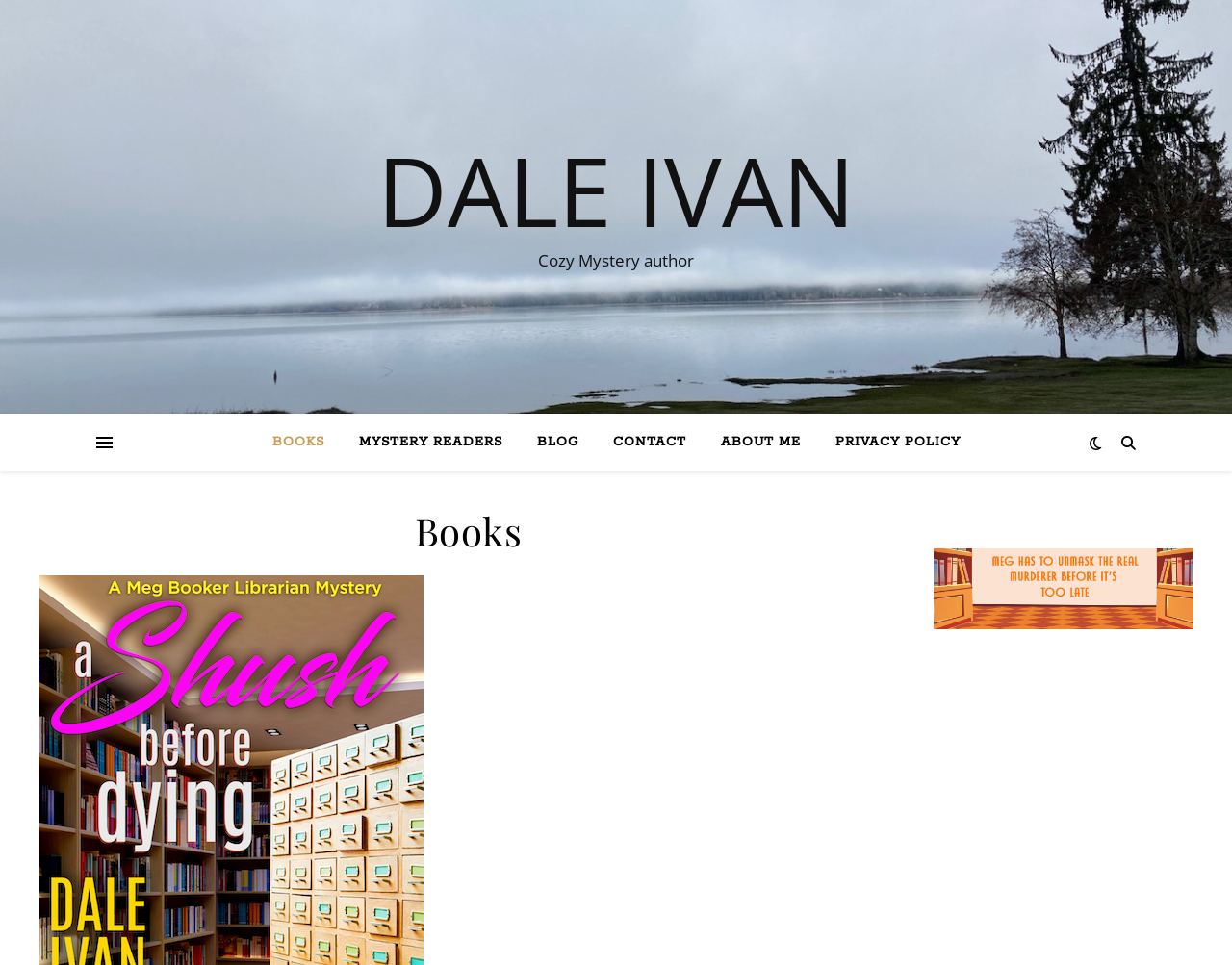Using the provided description Mystery readers, find the bounding box coordinates for the UI element. Provide the coordinates in (top-left x, top-left y, bottom-right x, bottom-right y) format, ensuring all values are between 0 and 1.

[0.279, 0.429, 0.42, 0.489]